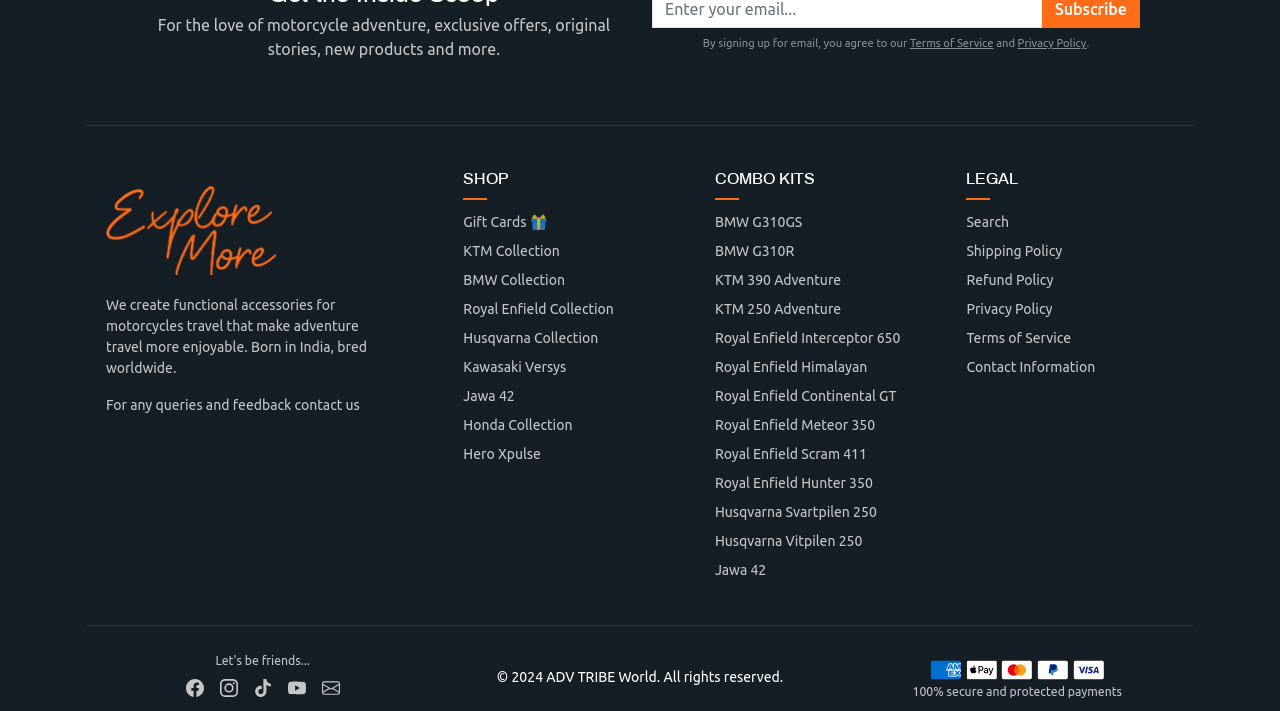Could you specify the bounding box coordinates for the clickable section to complete the following instruction: "Shop for Gift Cards"?

[0.362, 0.292, 0.54, 0.333]